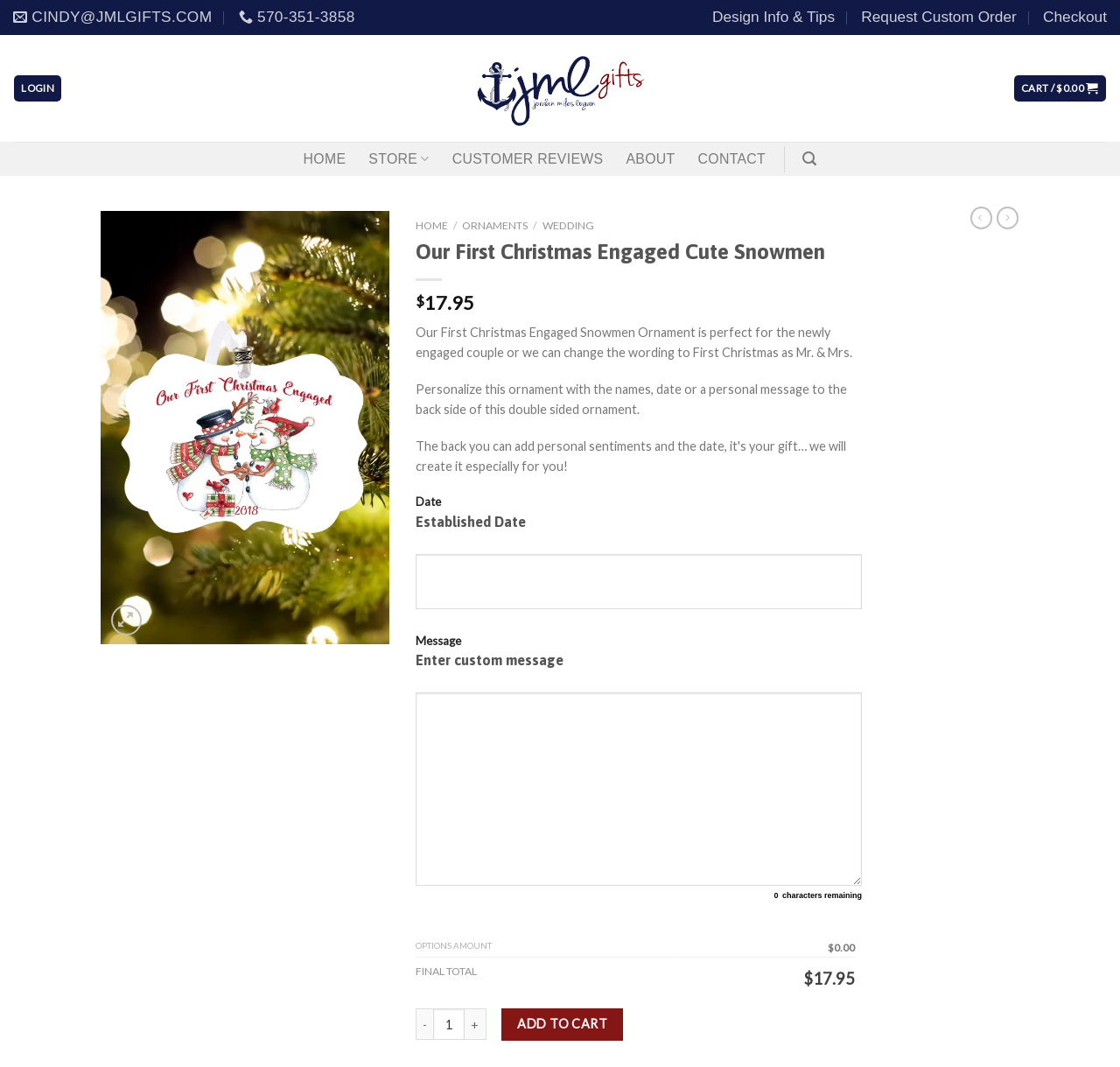Identify the bounding box coordinates for the UI element described as follows: "Cart / $0.00". Ensure the coordinates are four float numbers between 0 and 1, formatted as [left, top, right, bottom].

[0.905, 0.071, 0.987, 0.095]